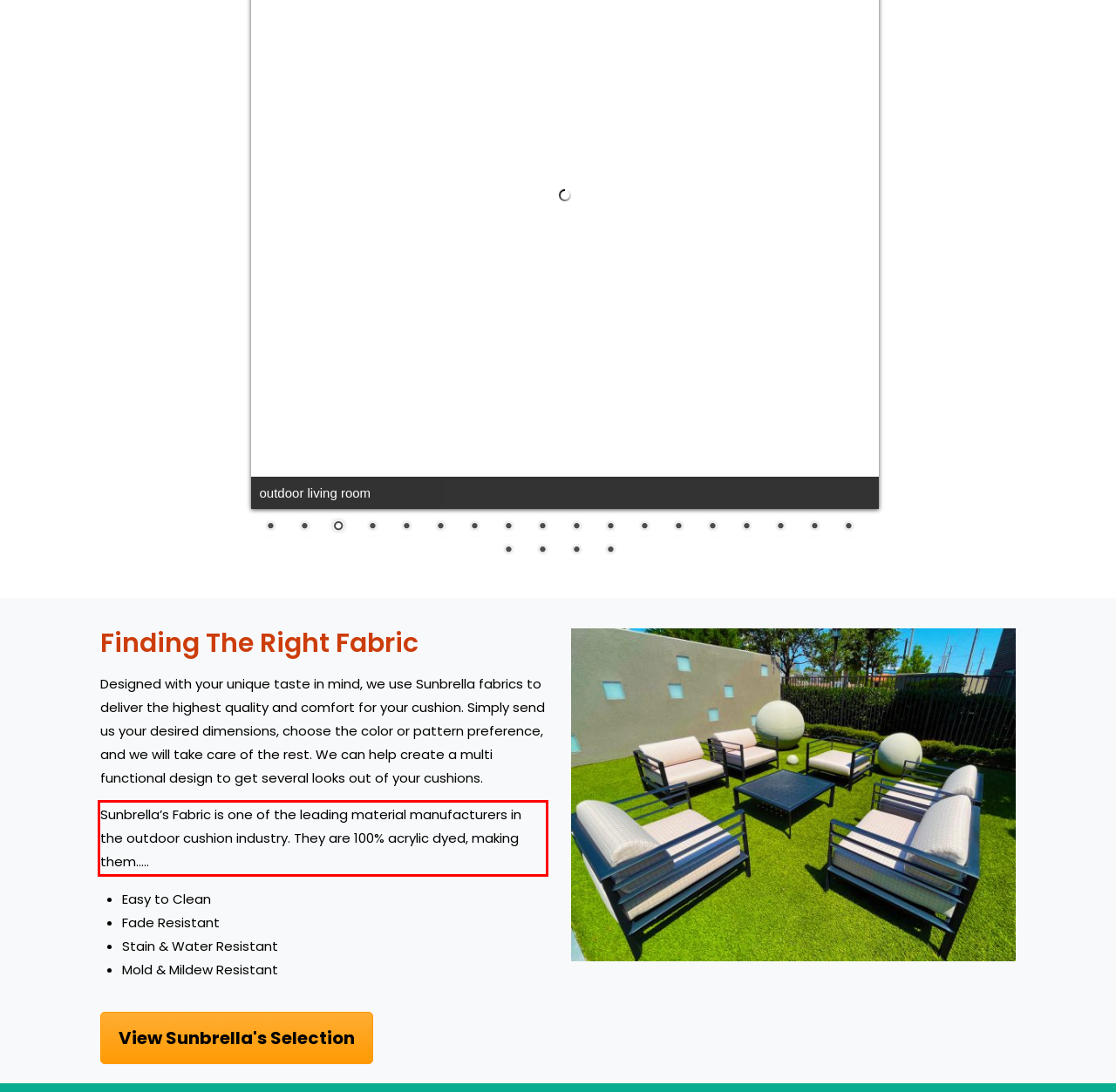Please extract the text content from the UI element enclosed by the red rectangle in the screenshot.

Sunbrella’s Fabric is one of the leading material manufacturers in the outdoor cushion industry. They are 100% acrylic dyed, making them…..